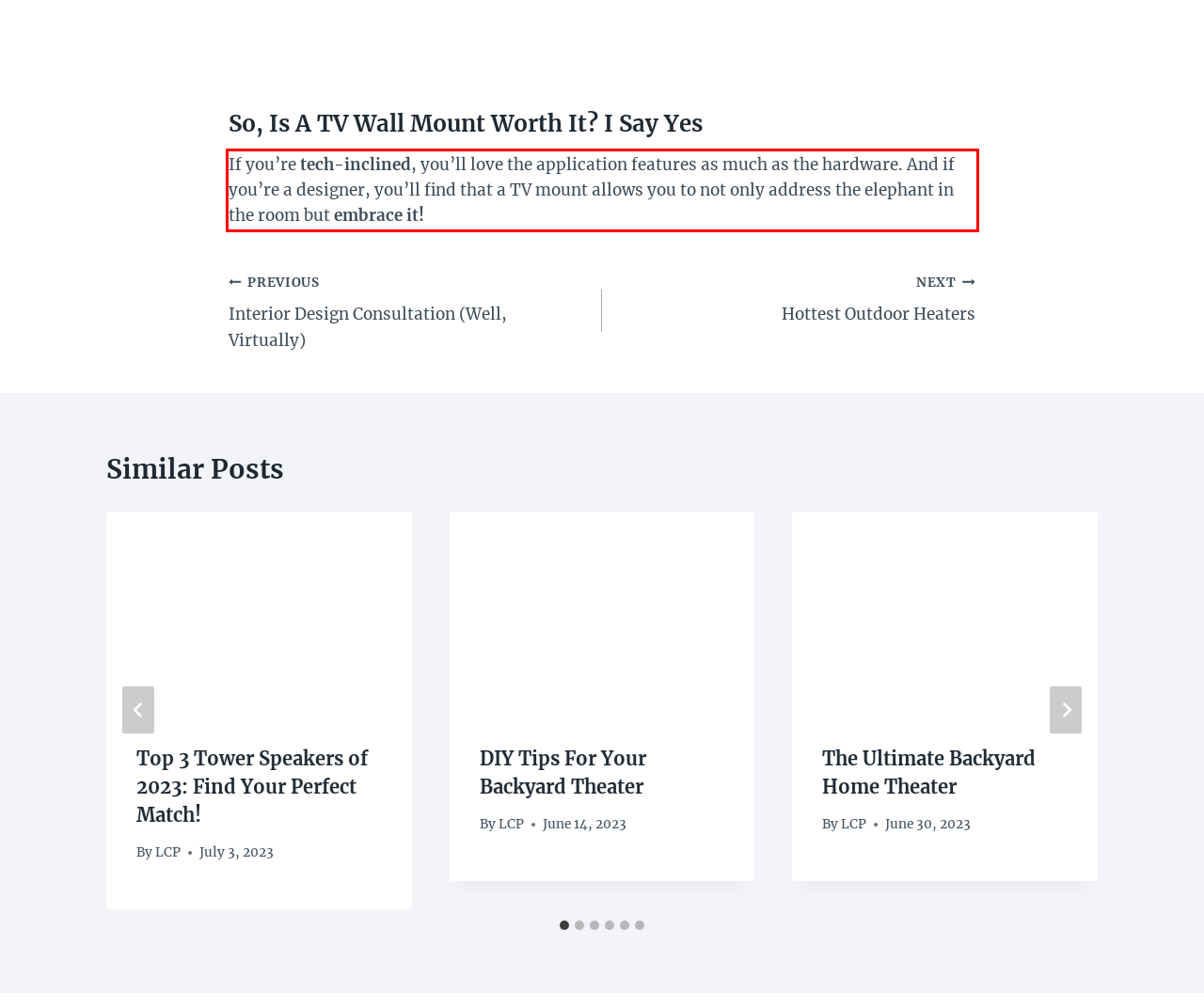Analyze the red bounding box in the provided webpage screenshot and generate the text content contained within.

If you’re tech-inclined, you’ll love the application features as much as the hardware. And if you’re a designer, you’ll find that a TV mount allows you to not only address the elephant in the room but embrace it!